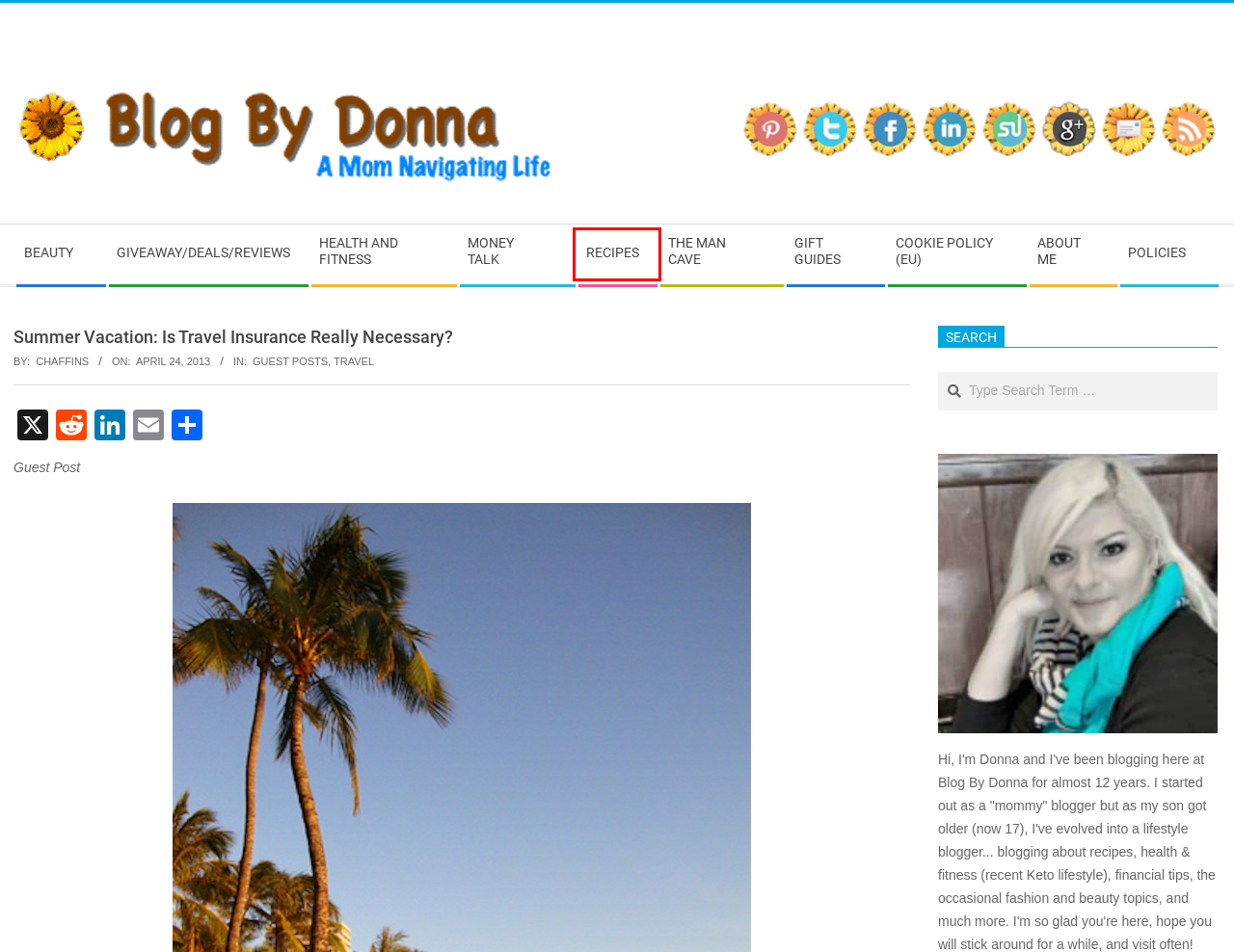Observe the webpage screenshot and focus on the red bounding box surrounding a UI element. Choose the most appropriate webpage description that corresponds to the new webpage after clicking the element in the bounding box. Here are the candidates:
A. Guest Posts Archives - Blog By Donna
B. About Me - Blog By Donna
C. Beauty Archives - Blog By Donna
D. Recipes Archives - Blog By Donna
E. His Food and Drink Archives - Blog By Donna
F. Reviews Archives - Blog By Donna
G. Travel Archives - Blog By Donna
H. Cookie Policy (EU) - Blog By Donna

D